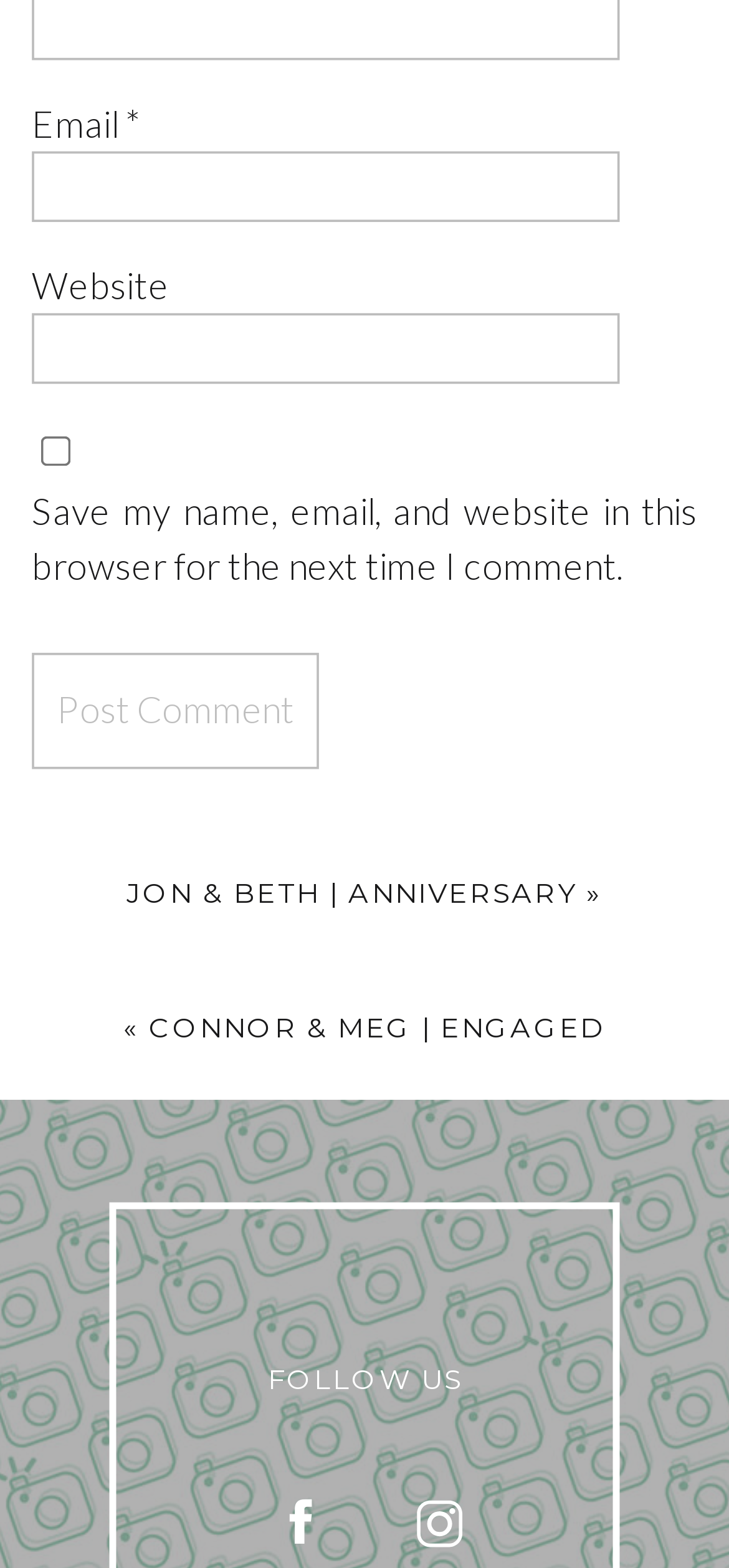Please provide the bounding box coordinates for the element that needs to be clicked to perform the instruction: "Check Save my name, email, and website in this browser for the next time I comment". The coordinates must consist of four float numbers between 0 and 1, formatted as [left, top, right, bottom].

[0.056, 0.277, 0.097, 0.296]